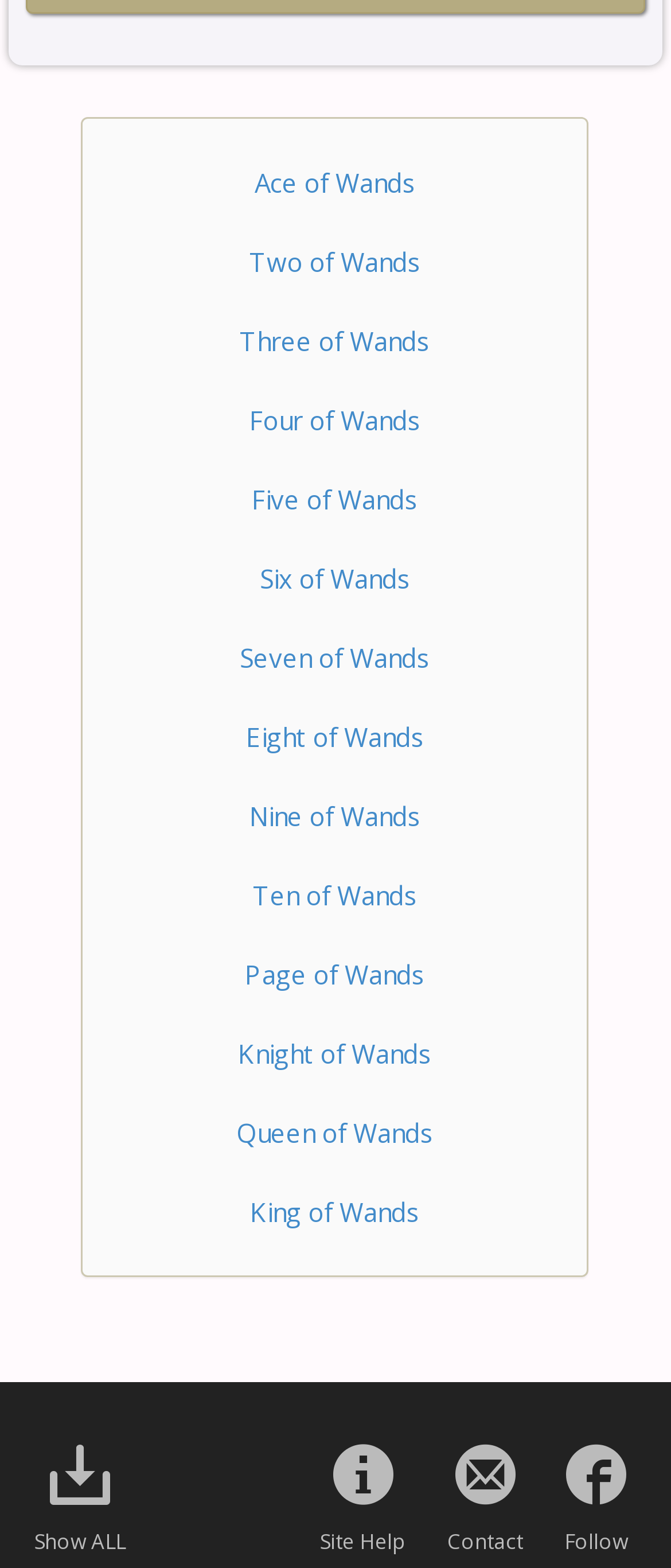Answer briefly with one word or phrase:
What is the first tarot card listed?

Ace of Wands